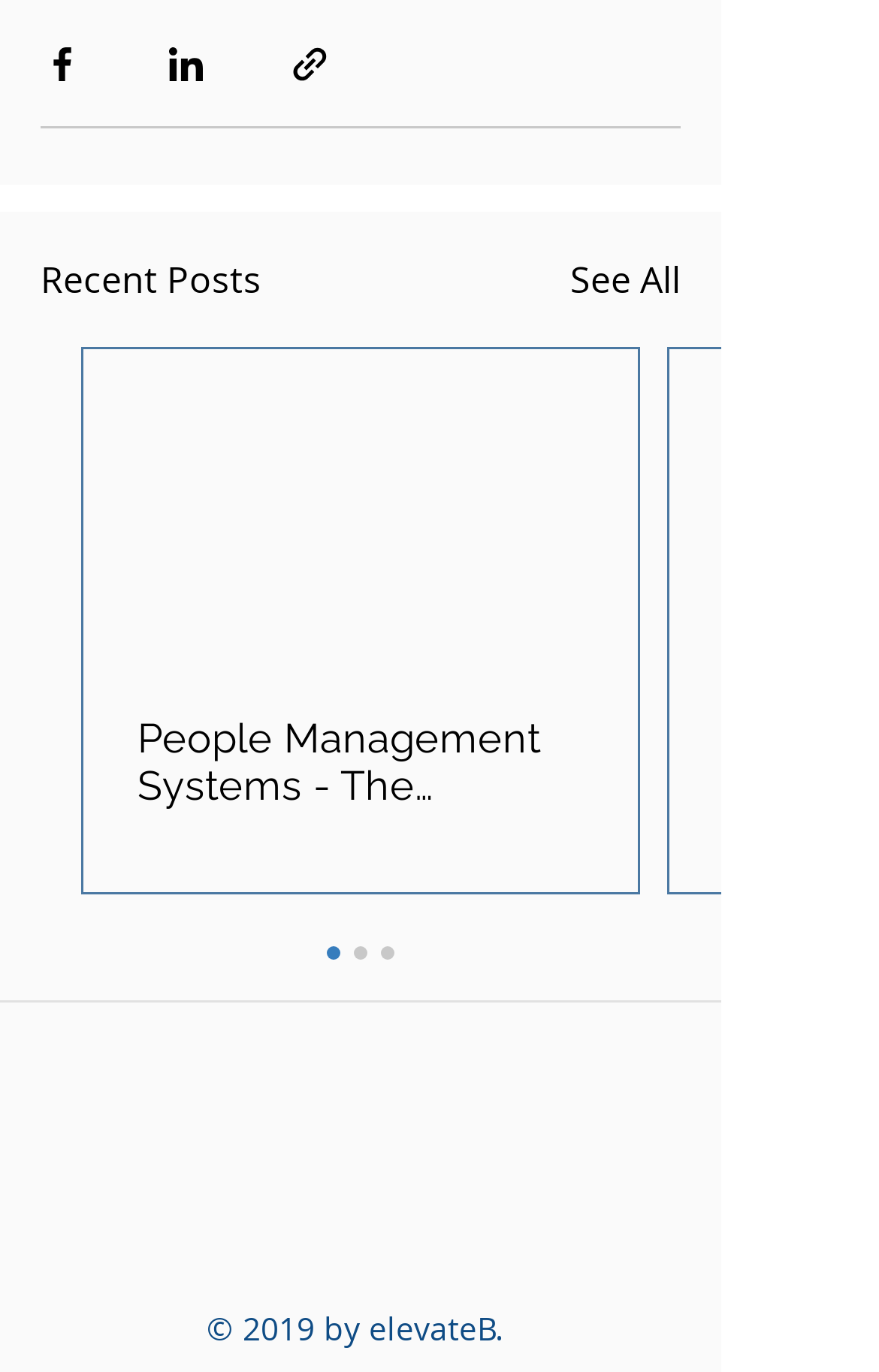How many social icons are in the social bar?
Provide a detailed and well-explained answer to the question.

The social bar contains two social icons, which are 'Facebook Social Icon' and 'LinkedIn Social Icon', each represented by a link element.